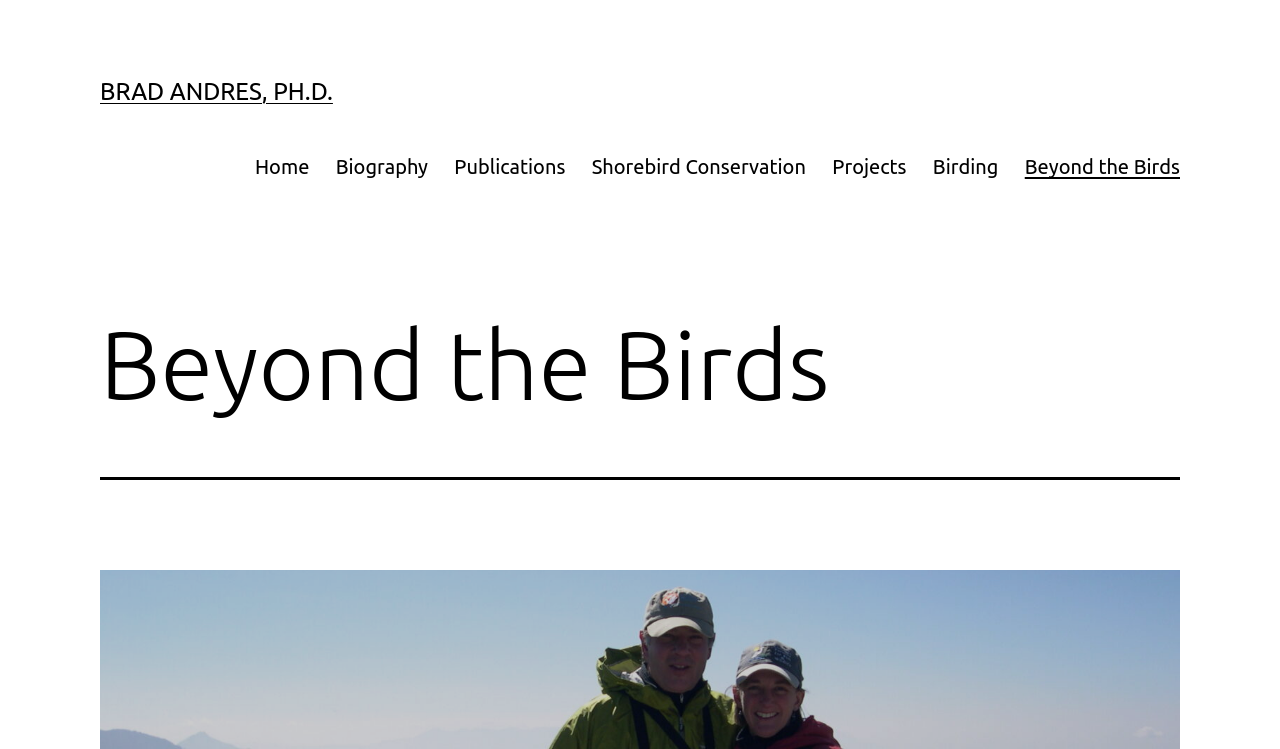How many main sections are there on this website?
Answer the question in as much detail as possible.

There are 7 main sections on this website, which are listed in the primary menu navigation bar. These sections are 'Home', 'Biography', 'Publications', 'Shorebird Conservation', 'Projects', 'Birding', and 'Beyond the Birds'.